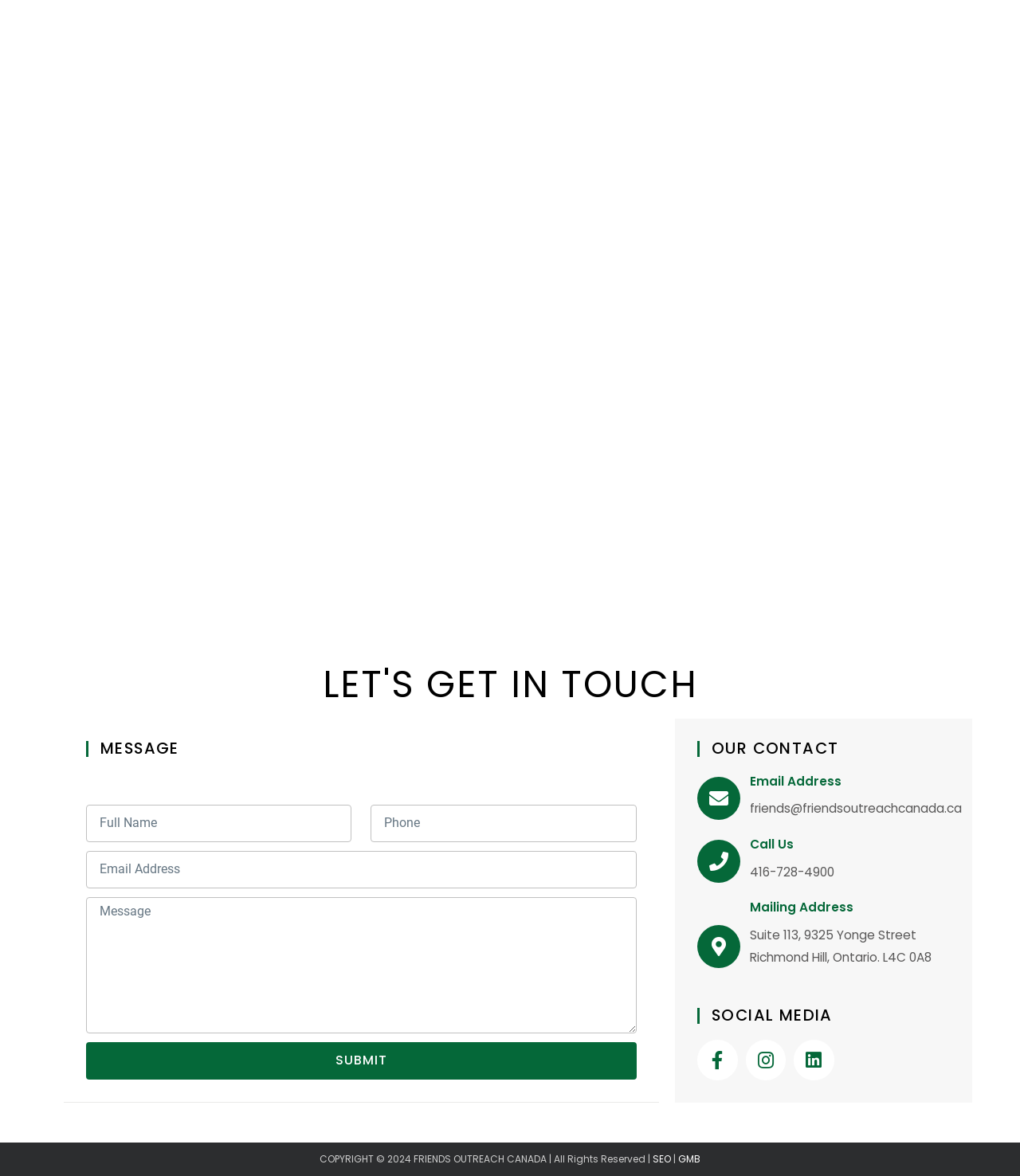Please provide the bounding box coordinates for the UI element as described: "Submit". The coordinates must be four floats between 0 and 1, represented as [left, top, right, bottom].

[0.084, 0.886, 0.624, 0.918]